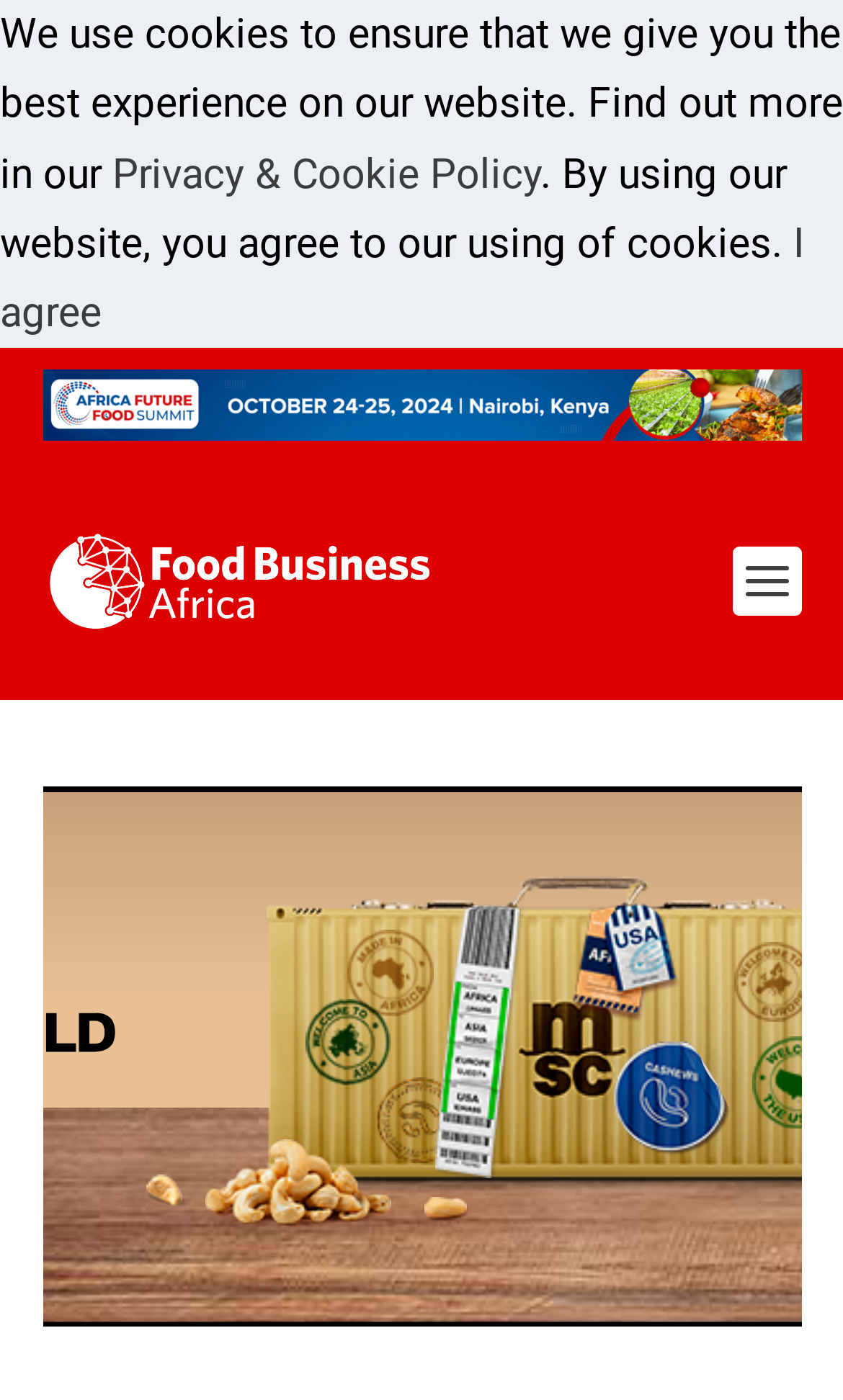Generate the text content of the main heading of the webpage.

Kellogg, Mondelez 2022 sales outlook on higher than expected demand